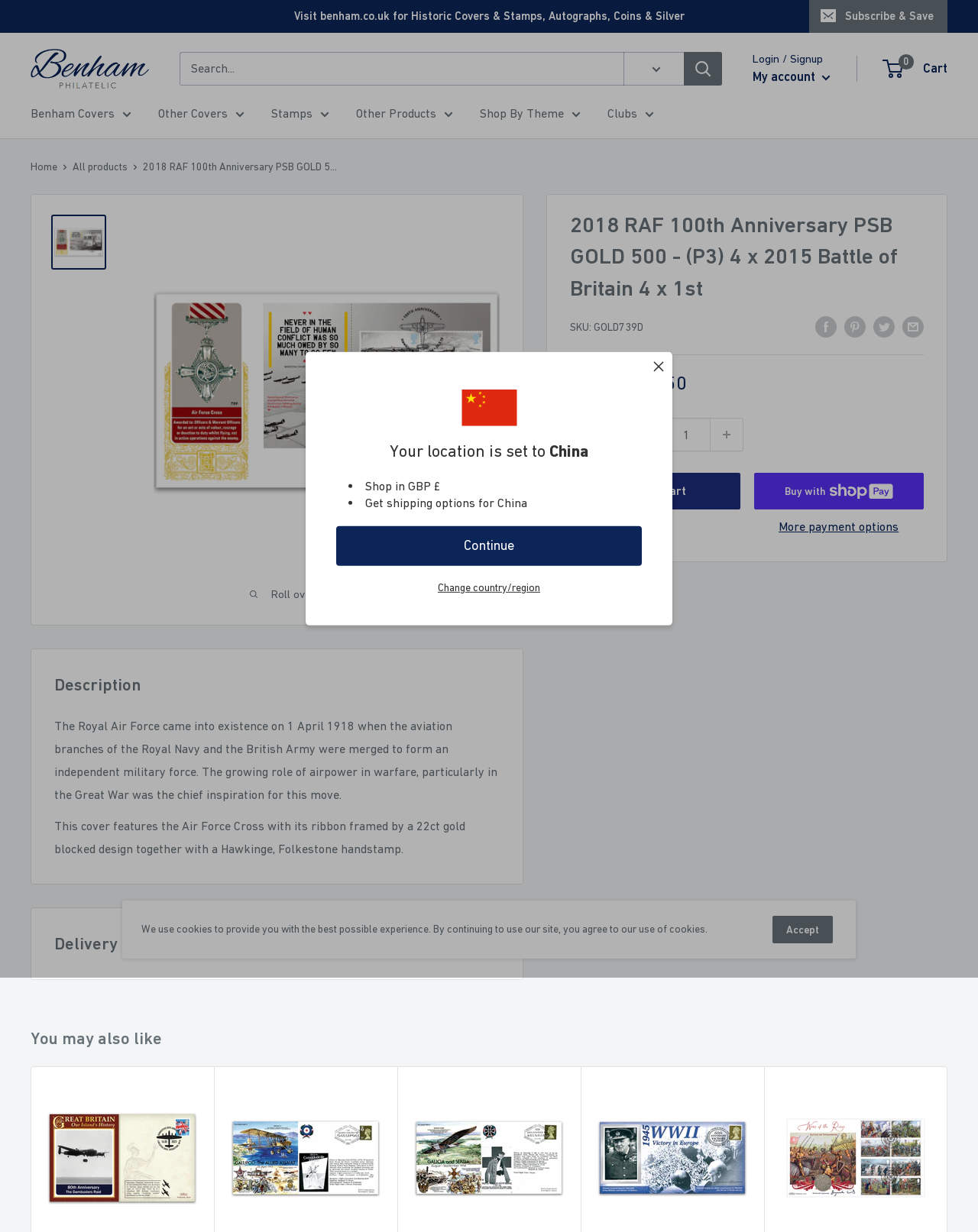Specify the bounding box coordinates of the area to click in order to execute this command: 'Login or signup'. The coordinates should consist of four float numbers ranging from 0 to 1, and should be formatted as [left, top, right, bottom].

[0.77, 0.042, 0.841, 0.053]